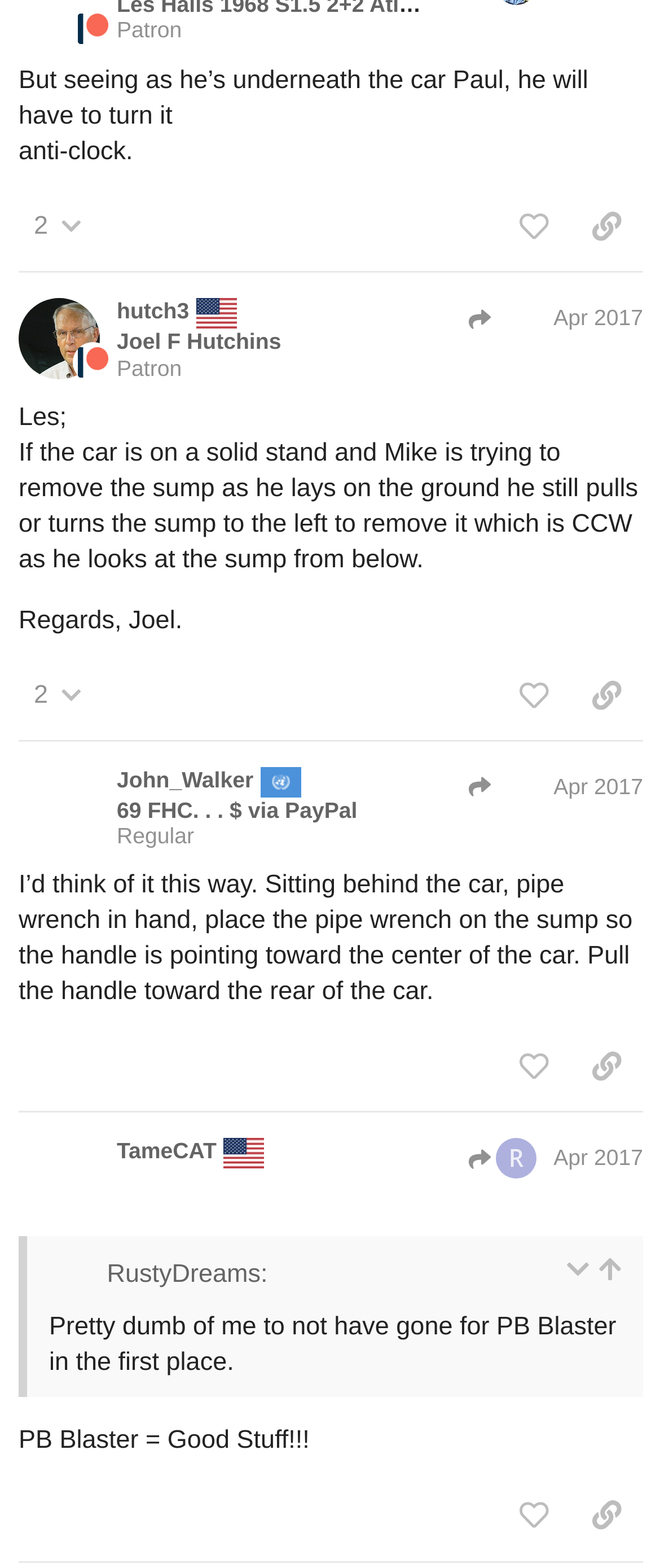Please indicate the bounding box coordinates for the clickable area to complete the following task: "Click the 'copy a link to this post to clipboard' button". The coordinates should be specified as four float numbers between 0 and 1, i.e., [left, top, right, bottom].

[0.864, 0.124, 0.974, 0.164]